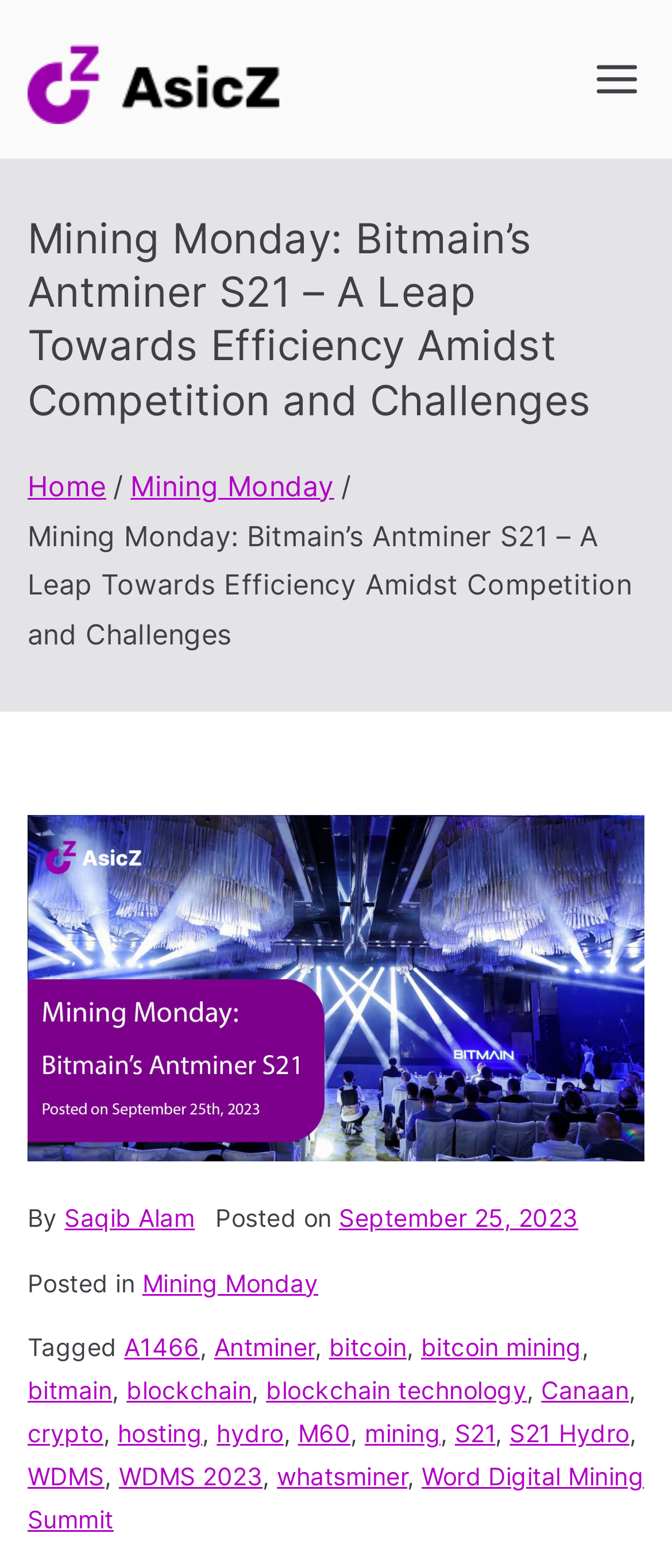Please identify the bounding box coordinates of the area that needs to be clicked to follow this instruction: "Go to the Home page".

[0.041, 0.299, 0.158, 0.321]